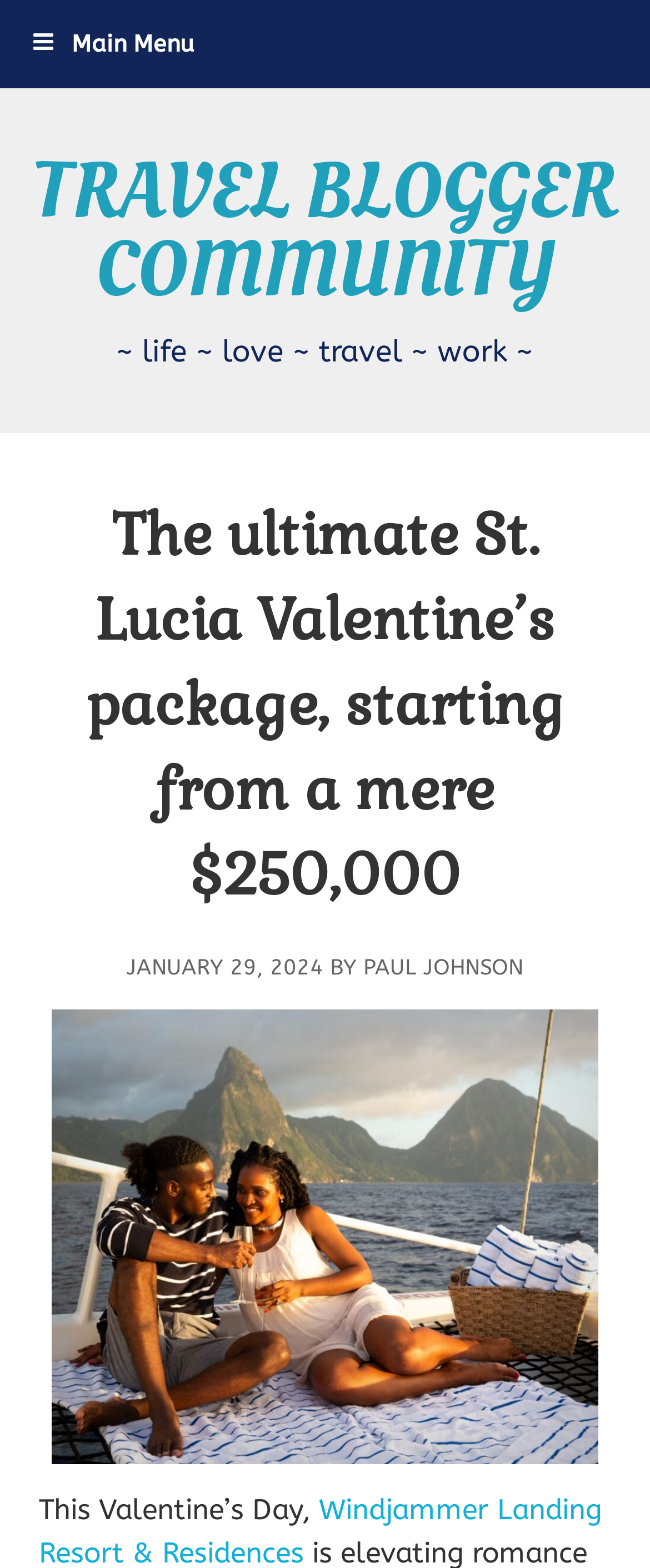Show the bounding box coordinates for the HTML element as described: "Paul Johnson".

[0.559, 0.608, 0.805, 0.624]